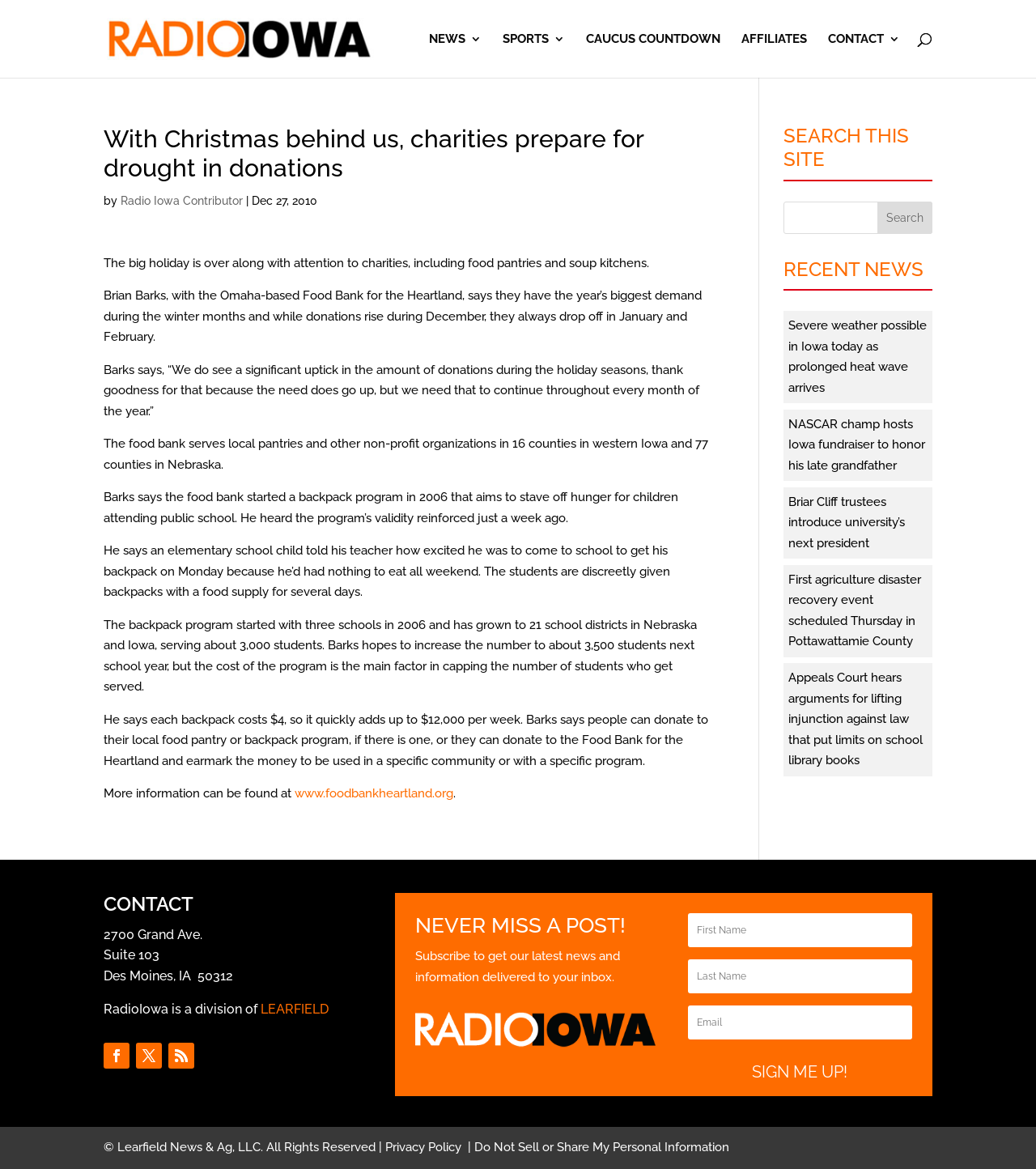Determine the bounding box coordinates for the UI element described. Format the coordinates as (top-left x, top-left y, bottom-right x, bottom-right y) and ensure all values are between 0 and 1. Element description: Affiliates

[0.716, 0.028, 0.779, 0.066]